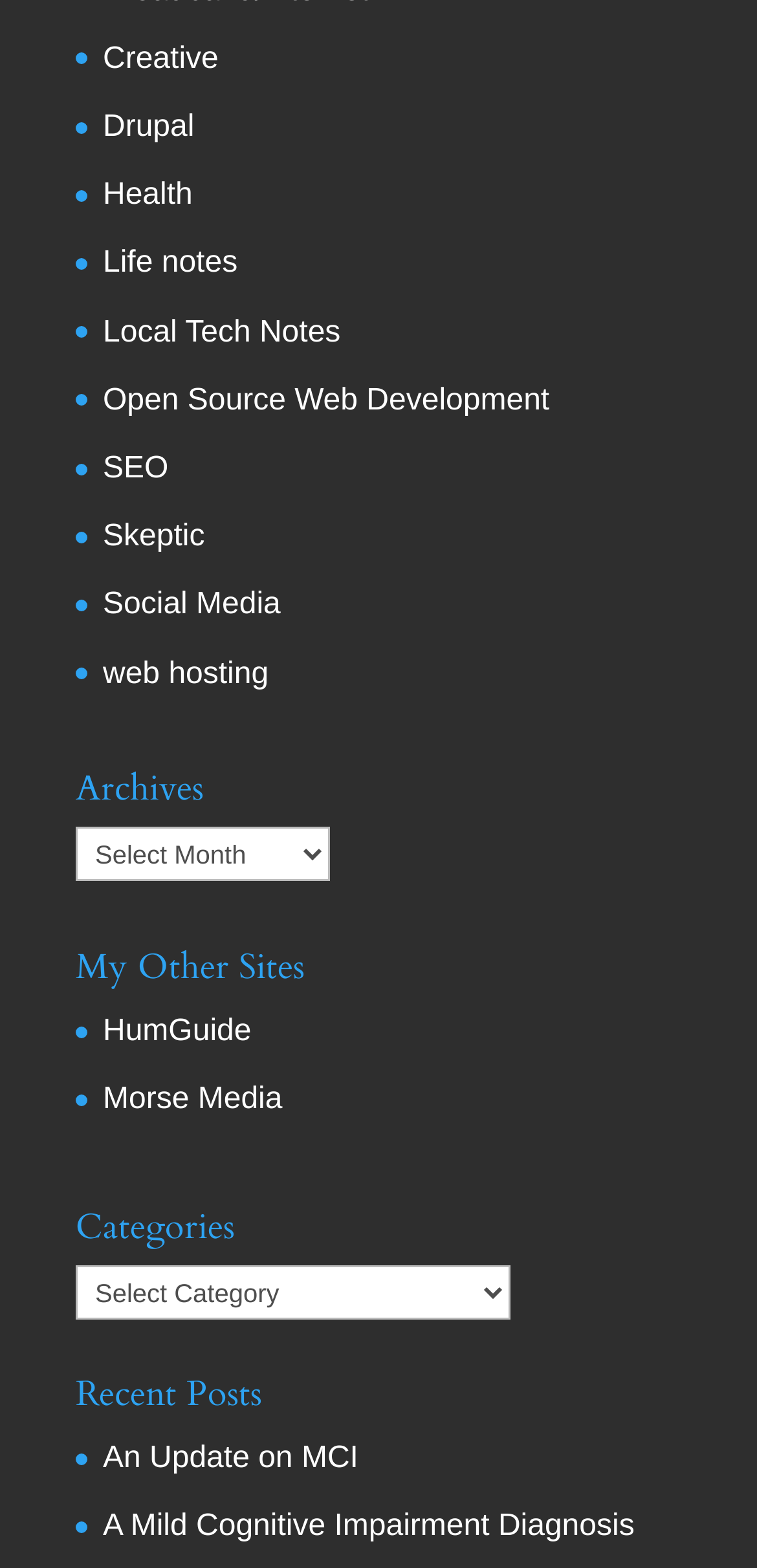For the following element description, predict the bounding box coordinates in the format (top-left x, top-left y, bottom-right x, bottom-right y). All values should be floating point numbers between 0 and 1. Description: SEO

[0.136, 0.288, 0.223, 0.309]